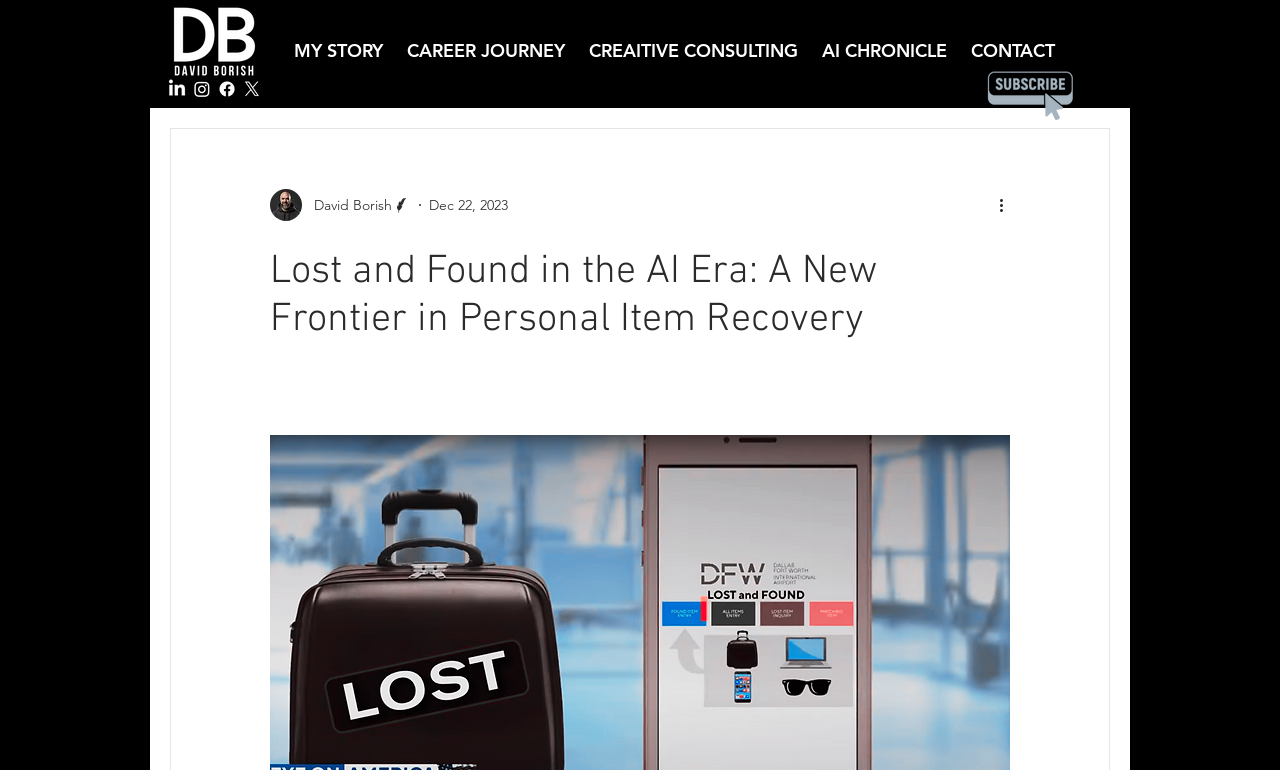Provide a short answer using a single word or phrase for the following question: 
What is the main topic of the webpage?

Lost and Found in the AI Era